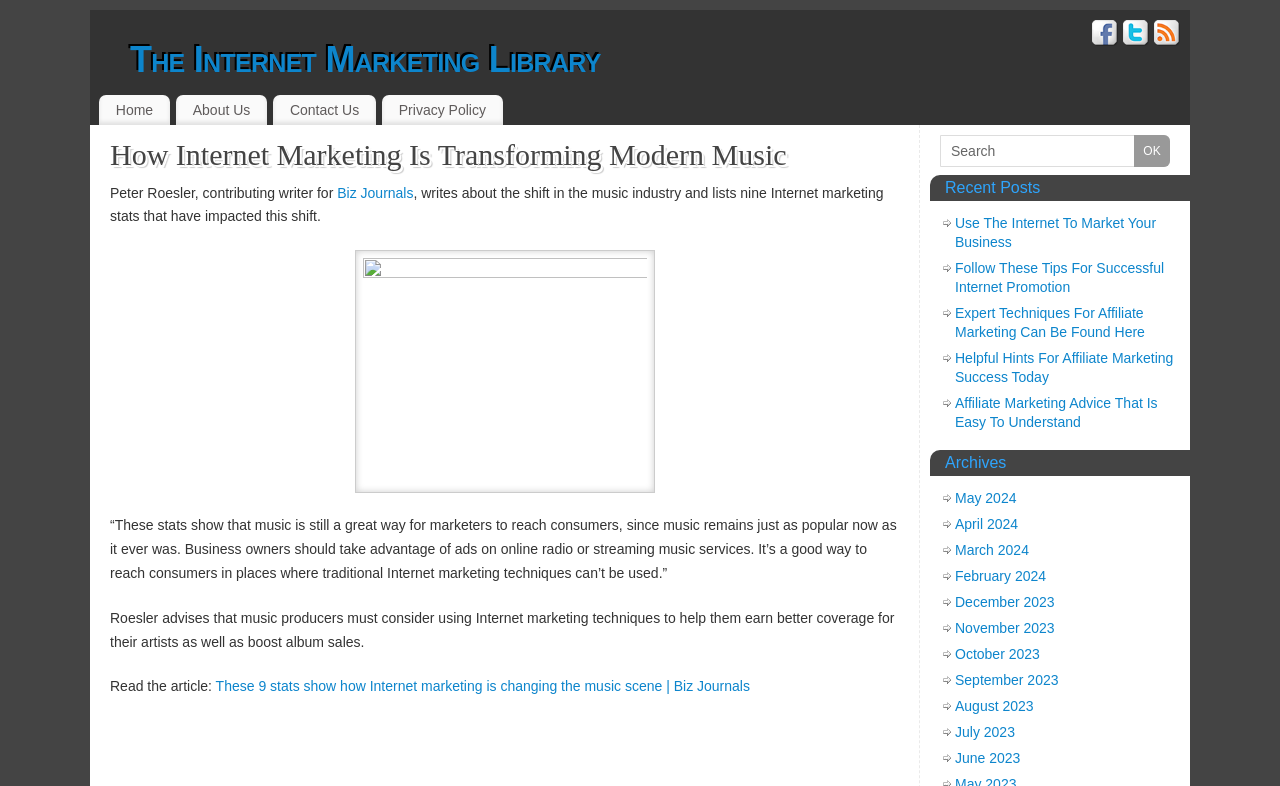Could you please study the image and provide a detailed answer to the question:
What are the recent posts about?

The recent posts section lists several links to articles, which are all related to internet marketing and affiliate marketing, such as 'Use The Internet To Market Your Business' and 'Expert Techniques For Affiliate Marketing Can Be Found Here'.